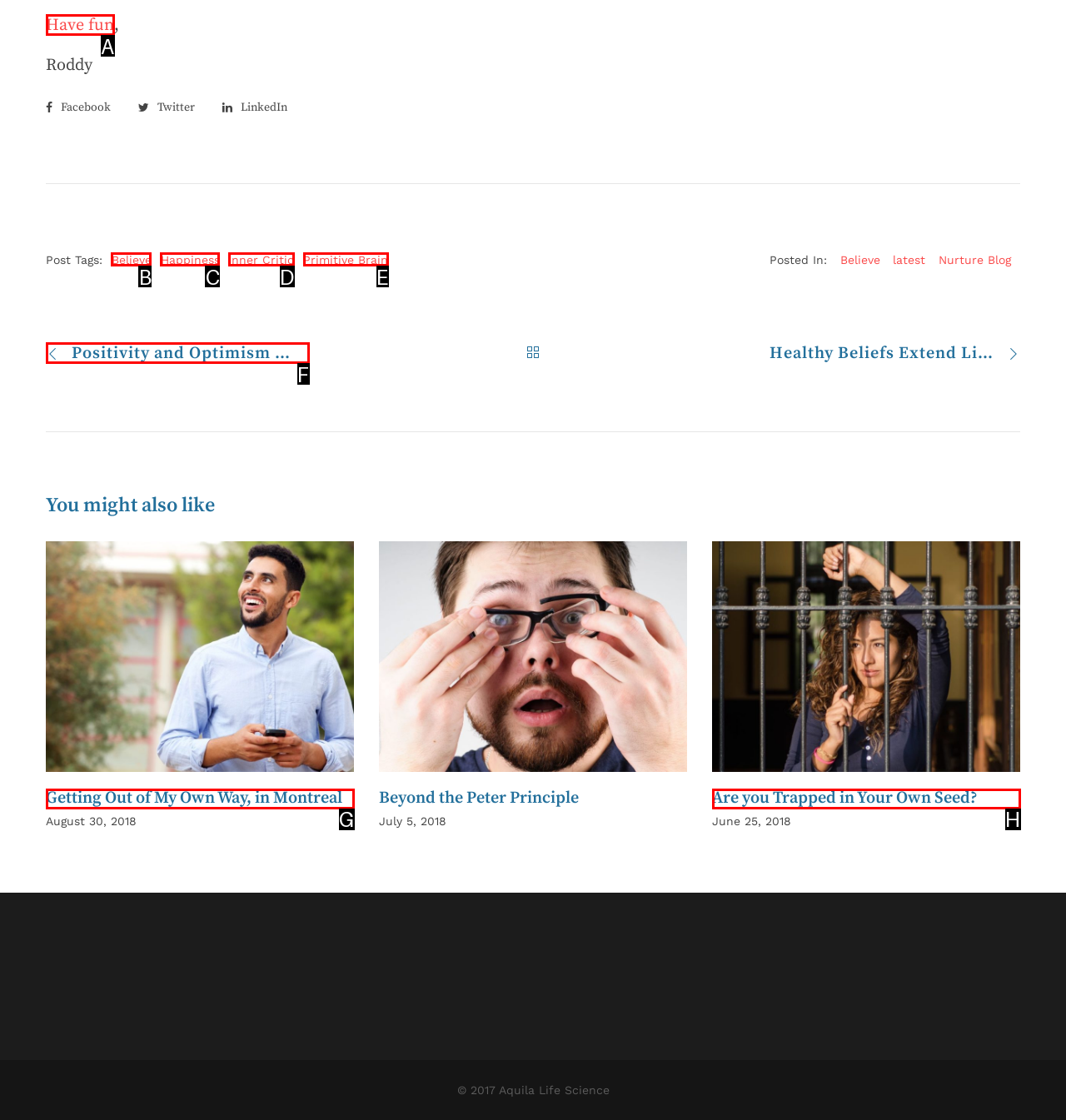Based on the element description: Happiness, choose the HTML element that matches best. Provide the letter of your selected option.

C